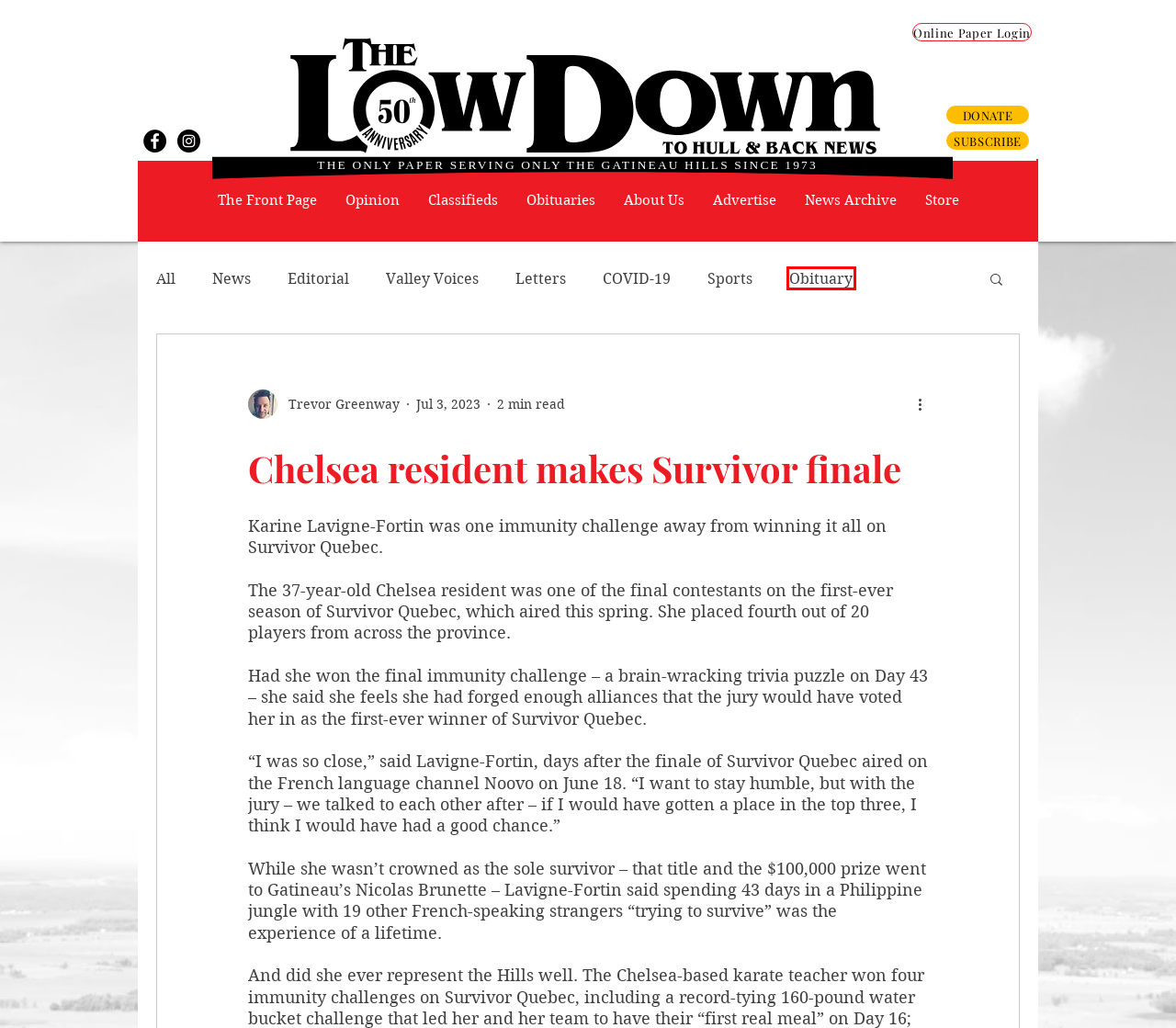You have a screenshot showing a webpage with a red bounding box highlighting an element. Choose the webpage description that best fits the new webpage after clicking the highlighted element. The descriptions are:
A. Store | lowdowntohullandback
B. Election 2021
C. Obituary
D. Opinion | lowdowntohullandback
E. The Front Page | The Low Down to Hull & Back News | Quebec local news
F. About Us | The Low Down to Hull and Back
G. Classifieds | lowdowntohullandback
H. Valley Voices

C